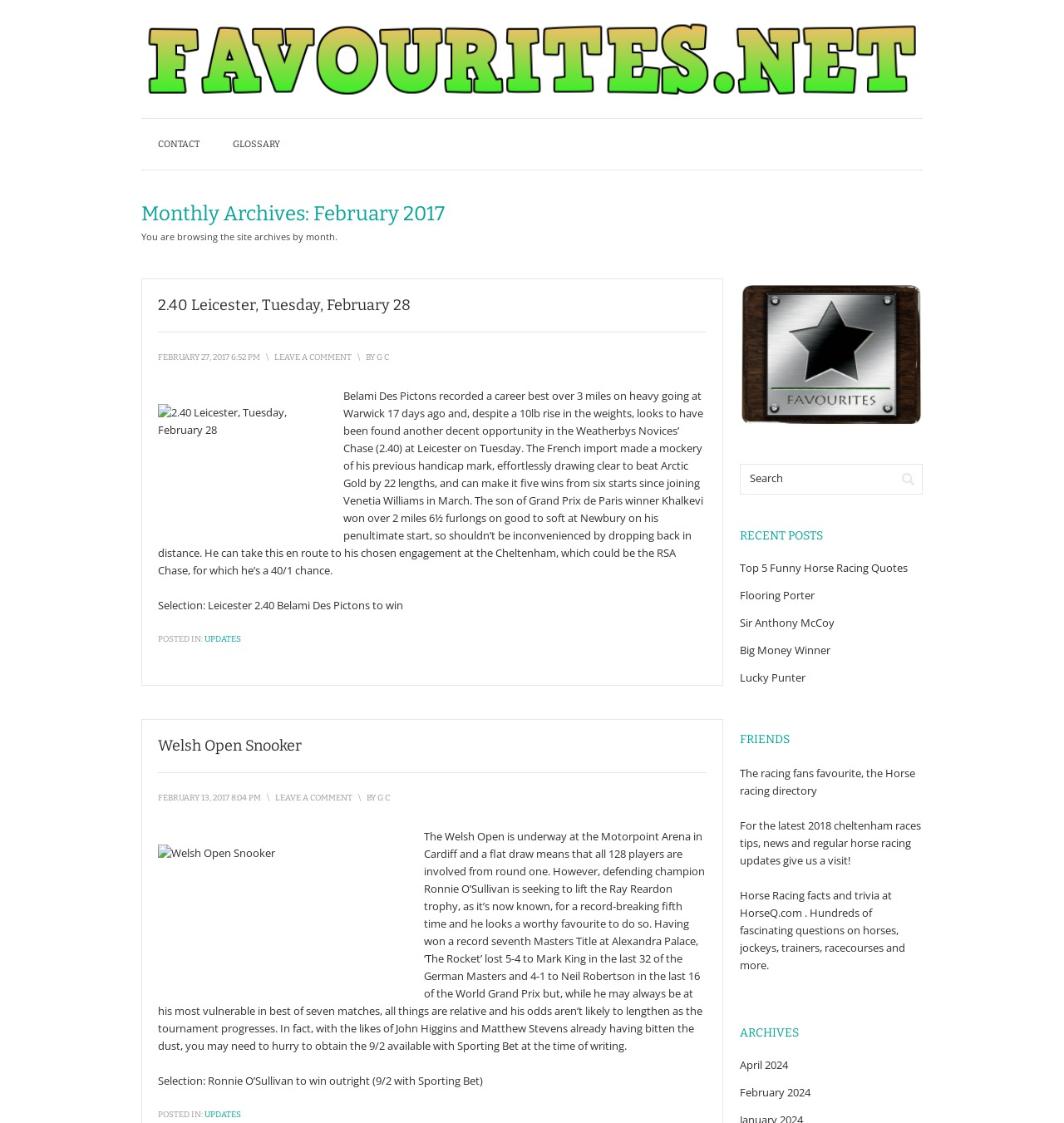Locate the bounding box coordinates of the clickable part needed for the task: "View the Welsh Open Snooker article".

[0.148, 0.656, 0.284, 0.672]